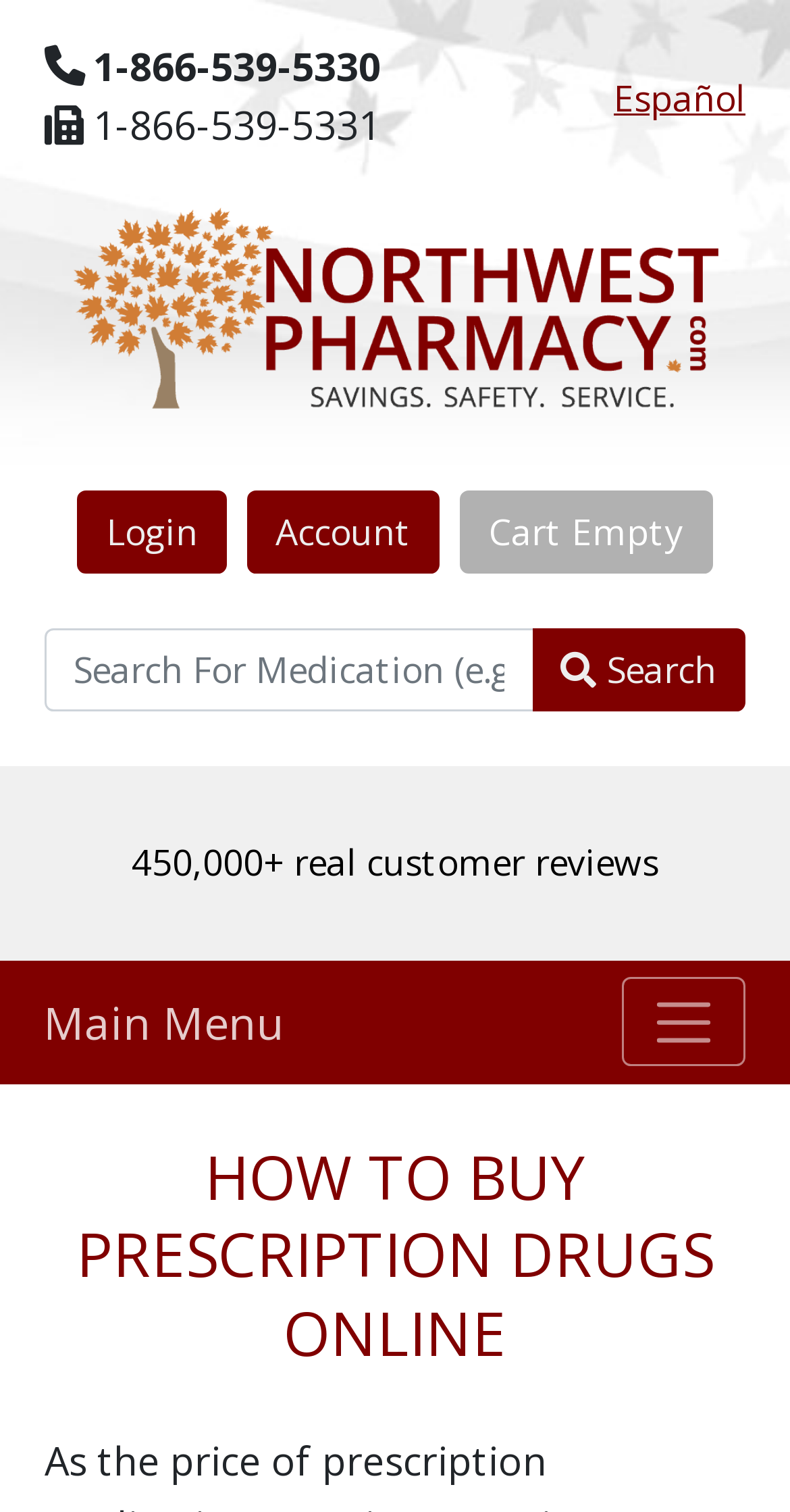For the following element description, predict the bounding box coordinates in the format (top-left x, top-left y, bottom-right x, bottom-right y). All values should be floating point numbers between 0 and 1. Description: Shop

None